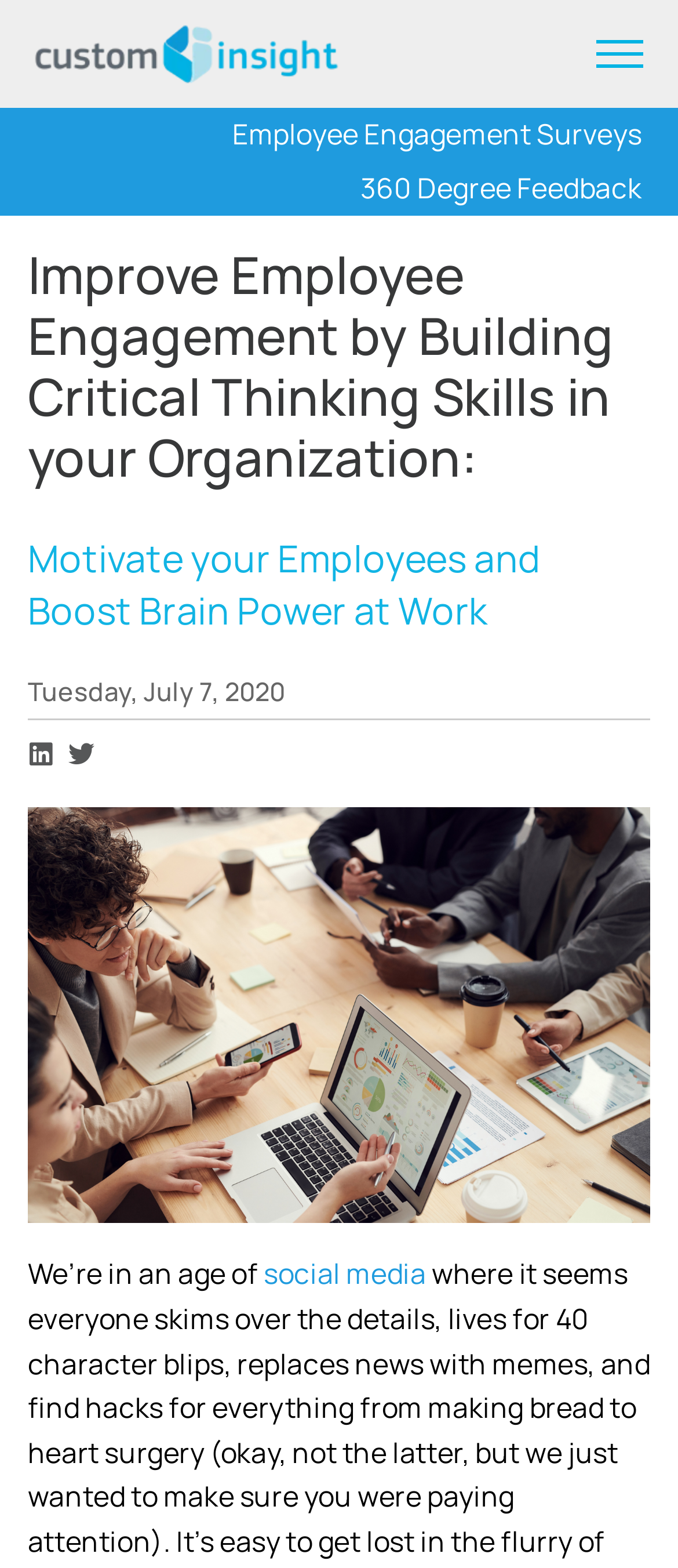Identify the bounding box coordinates of the HTML element based on this description: "title="Share on Twitter"".

[0.101, 0.469, 0.14, 0.492]